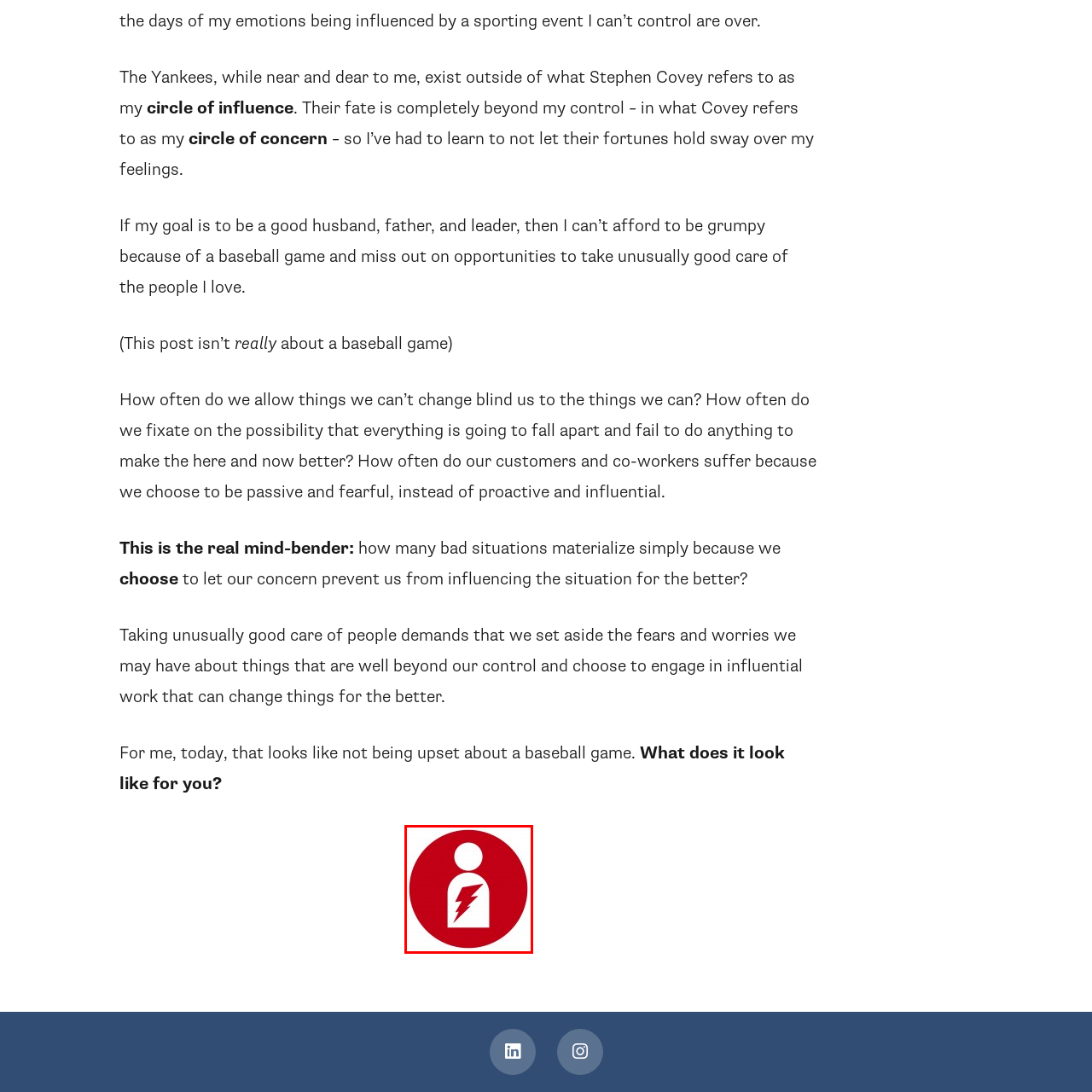Generate a detailed caption for the image contained in the red outlined area.

The image features a stylized icon representing empowerment and energy. Set against a bold red circular background, the icon depicts a simple human figure with a lightning bolt symbol inscribed within it. This imagery is often associated with themes of dynamism, influence, and motivation, suggesting a call to action to harness inner strength and take positive steps forward. The icon is commonly linked to initiatives or movements that emphasize personal growth and proactive engagement in one's life and community.